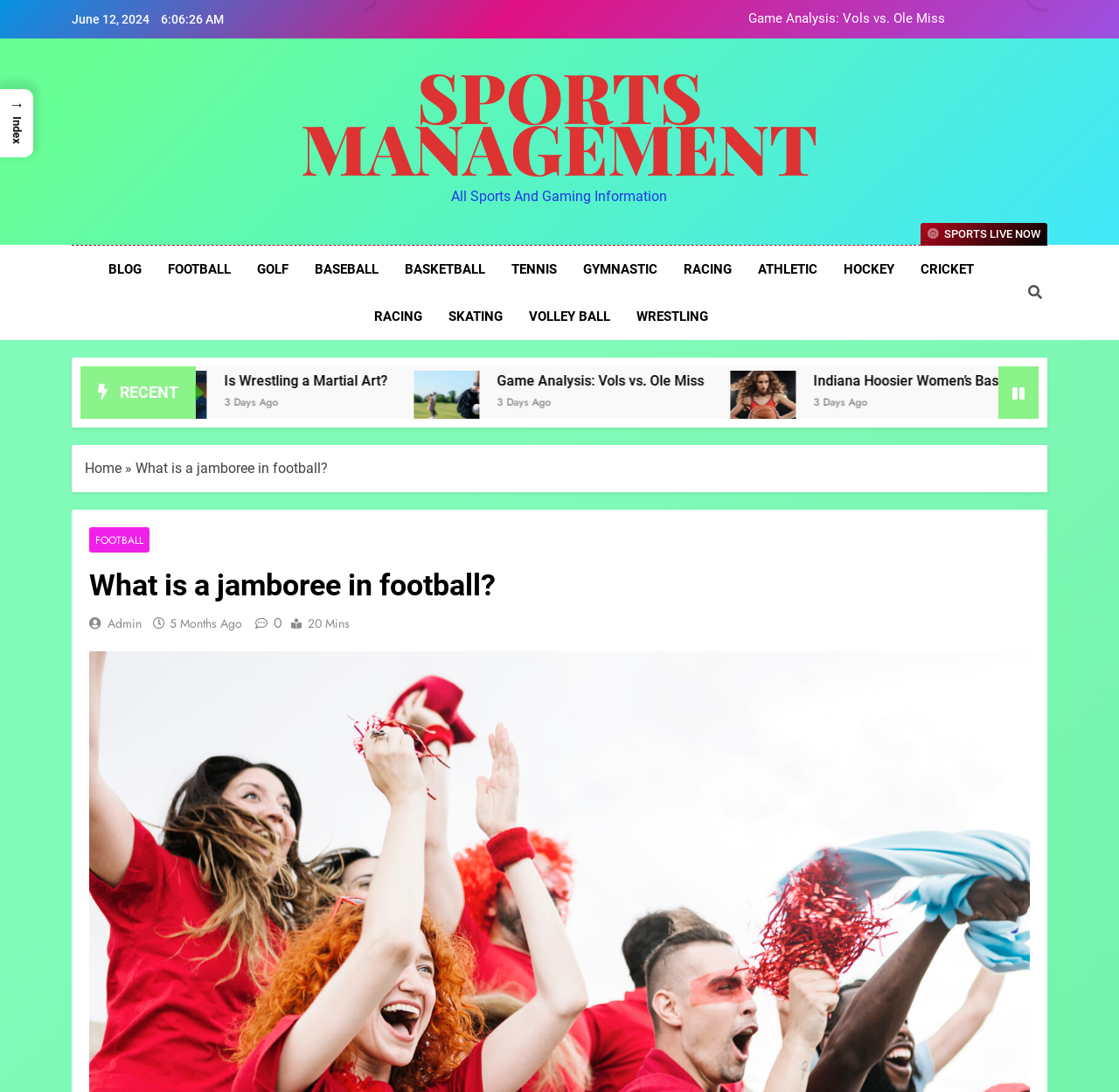Calculate the bounding box coordinates of the UI element given the description: "Is Wrestling a Martial Art?".

[0.326, 0.046, 0.844, 0.059]